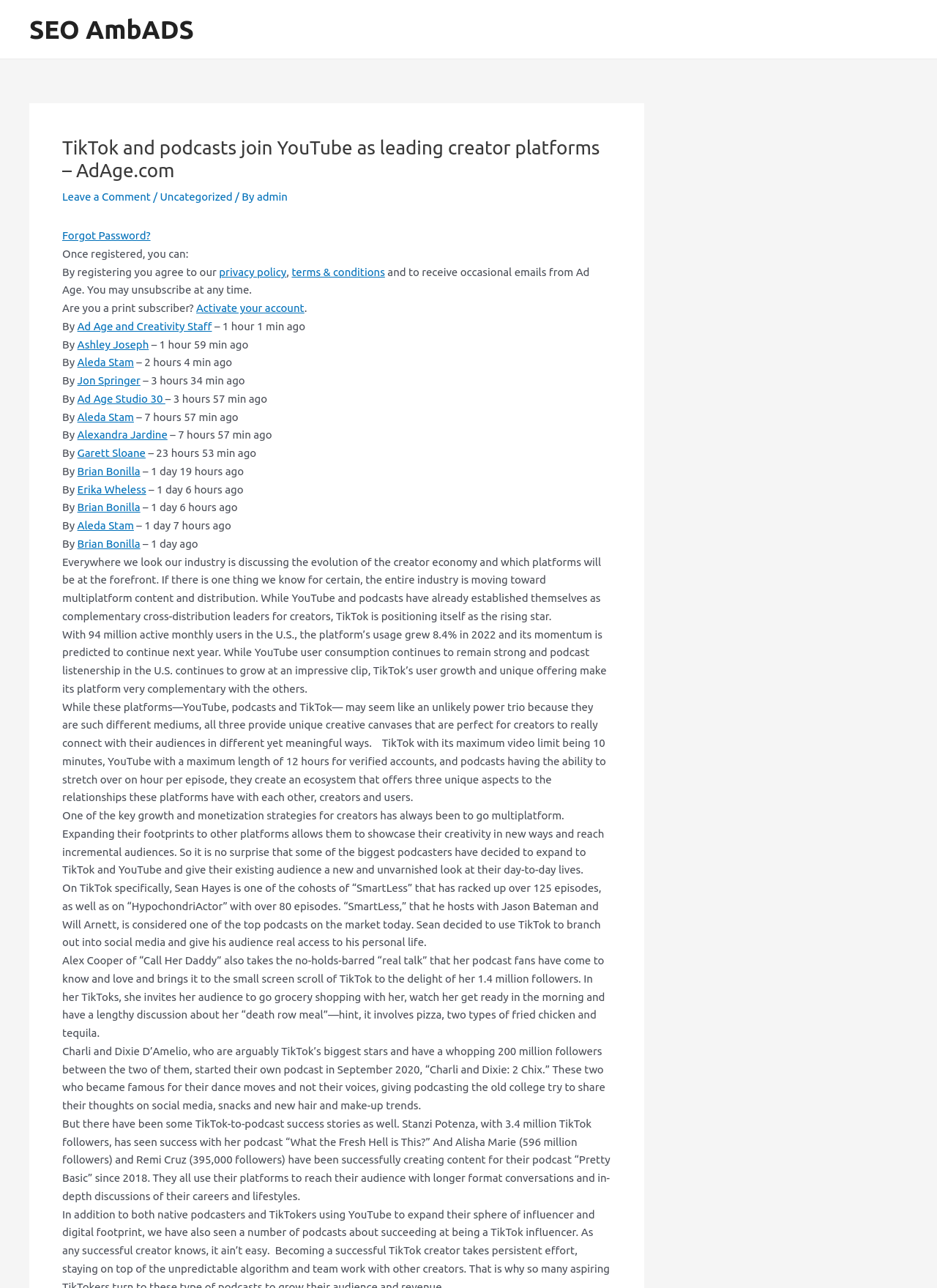Kindly determine the bounding box coordinates for the area that needs to be clicked to execute this instruction: "Click on 'Activate your account'".

[0.209, 0.234, 0.325, 0.244]